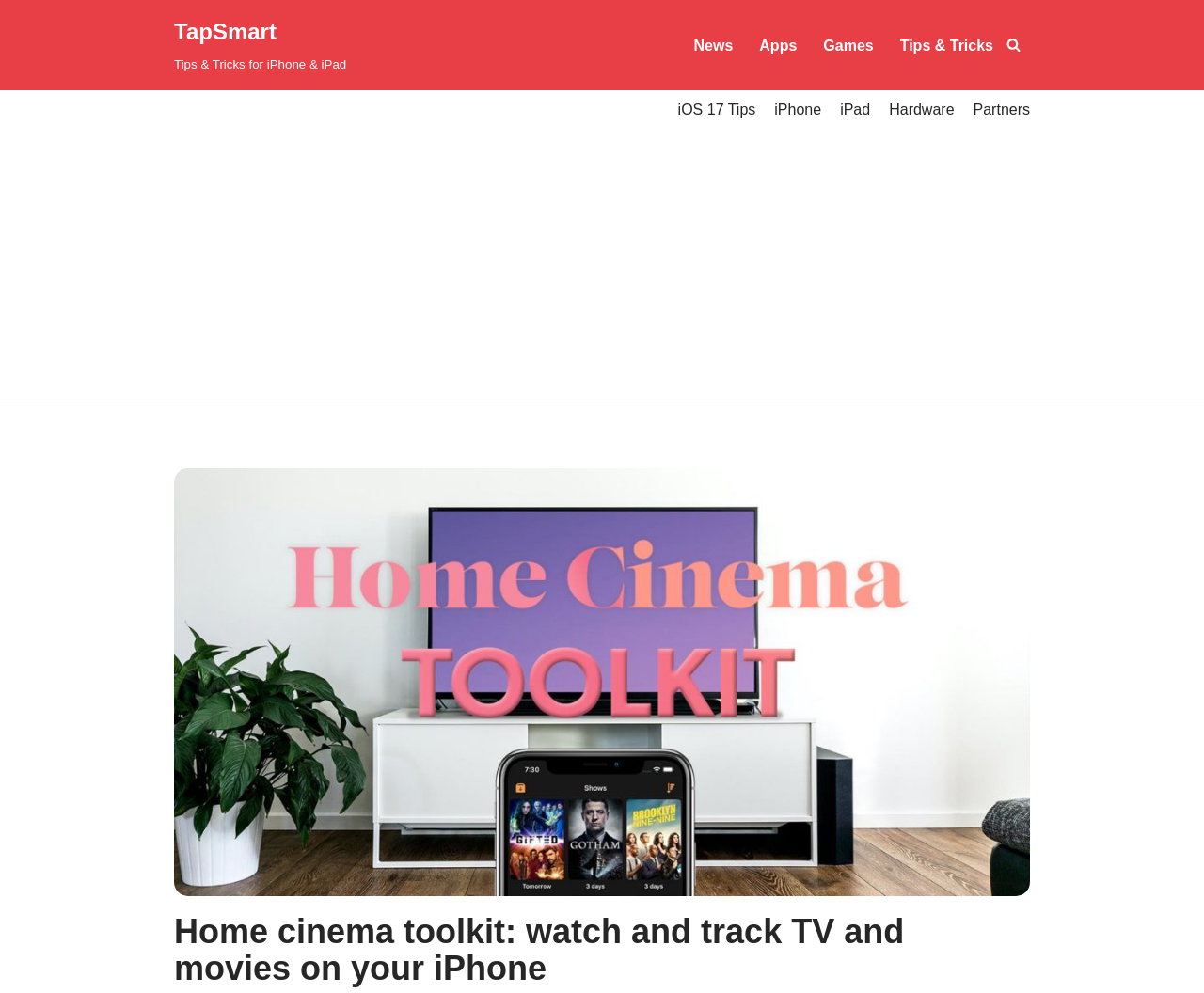Please identify the bounding box coordinates of the region to click in order to complete the task: "view News page". The coordinates must be four float numbers between 0 and 1, specified as [left, top, right, bottom].

[0.576, 0.033, 0.609, 0.058]